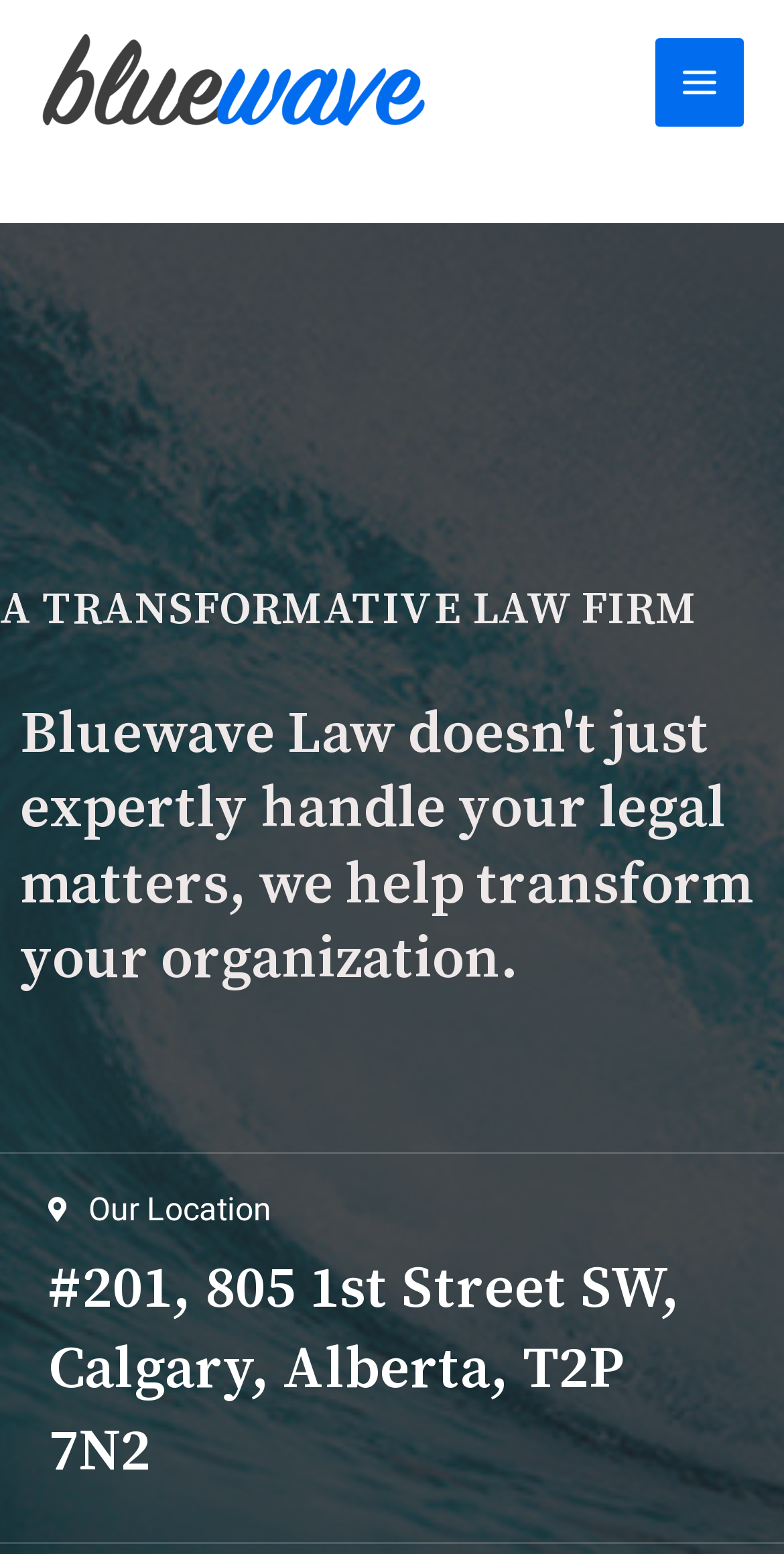What is the purpose of the law firm?
Based on the image, please offer an in-depth response to the question.

The purpose of the law firm can be inferred from the heading that reads 'Bluewave Law doesn't just expertly handle your legal matters, we help transform your organization.' This heading is located in the middle of the webpage, with the bounding box coordinates [0.026, 0.45, 0.974, 0.644].